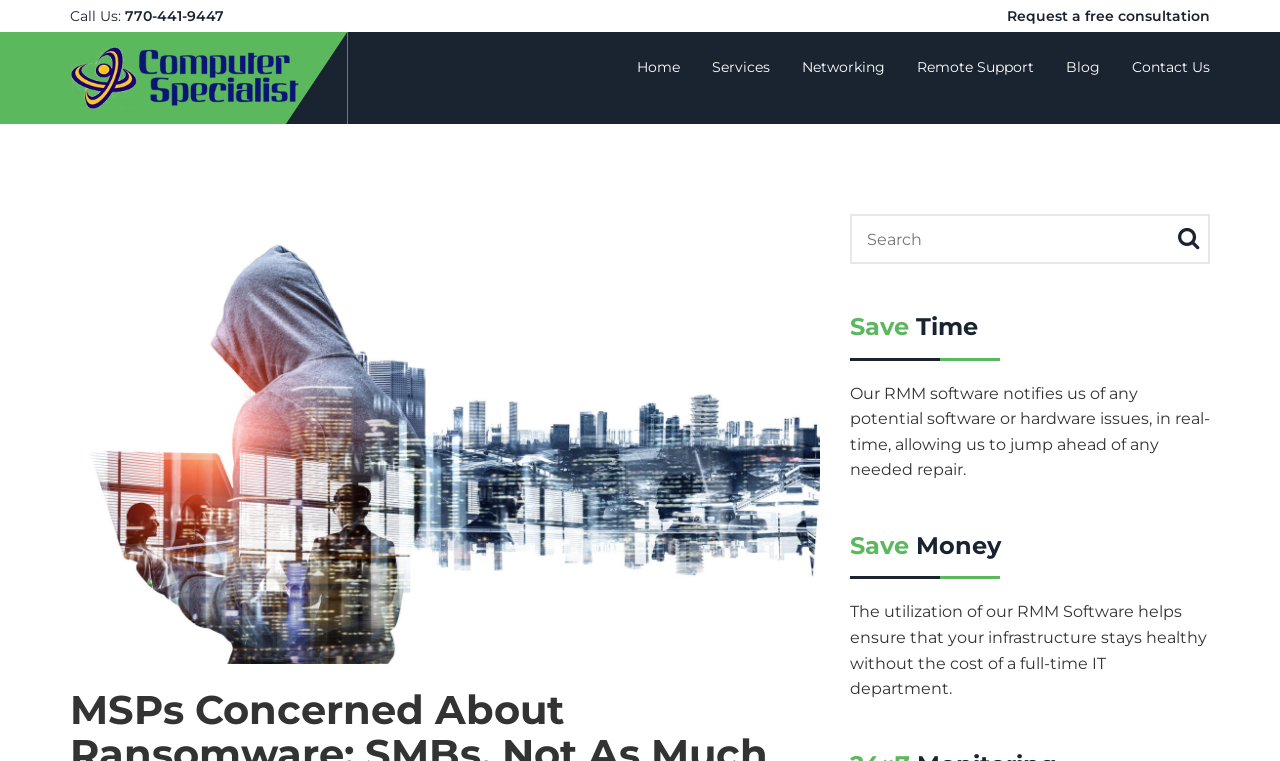Use a single word or phrase to answer the question:
What is the purpose of the search bar?

Search for: